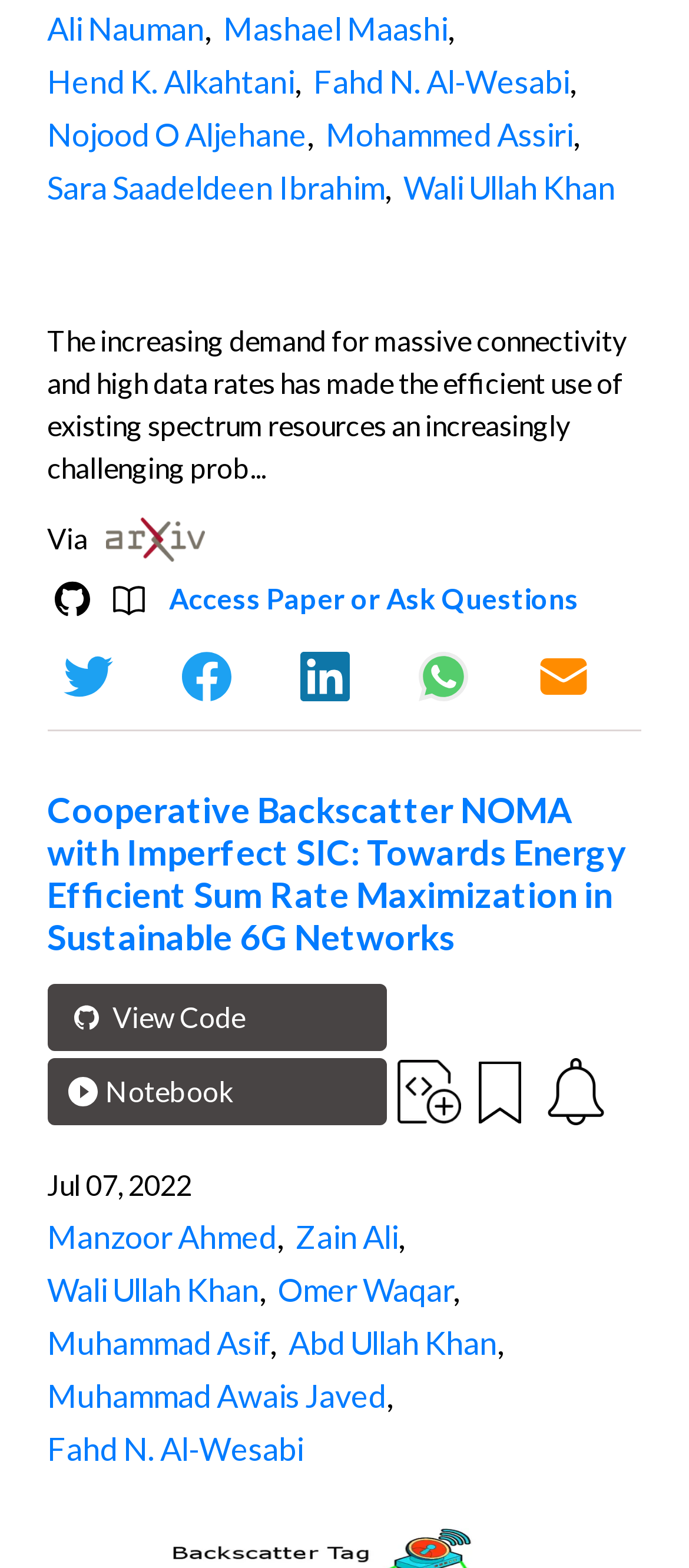Using the element description: "Play IconNotebook", determine the bounding box coordinates. The coordinates should be in the format [left, top, right, bottom], with values between 0 and 1.

[0.068, 0.675, 0.561, 0.718]